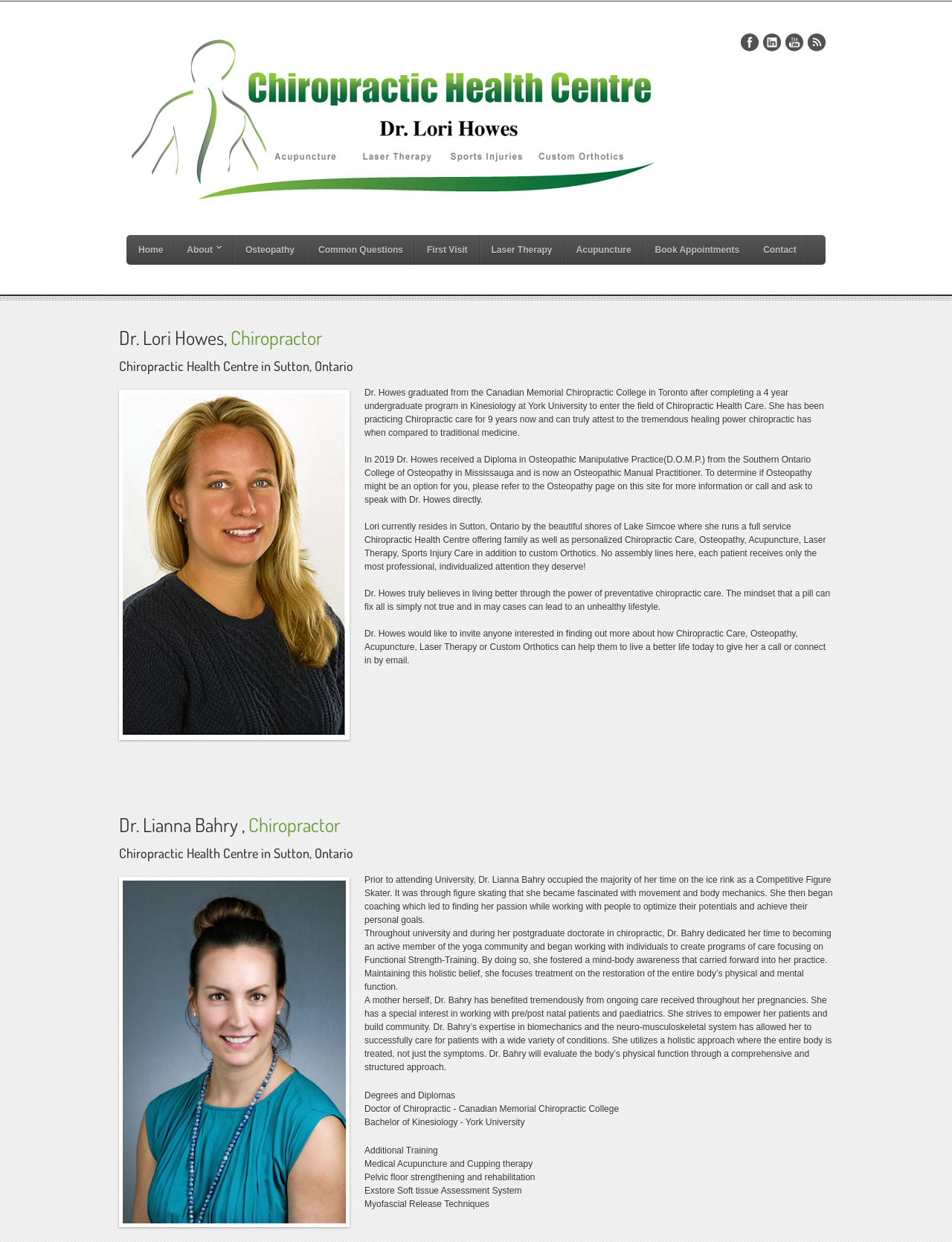Locate the bounding box of the UI element described by: "Chiropractic Health Centre Blog" in the given webpage screenshot.

[0.848, 0.027, 0.867, 0.041]